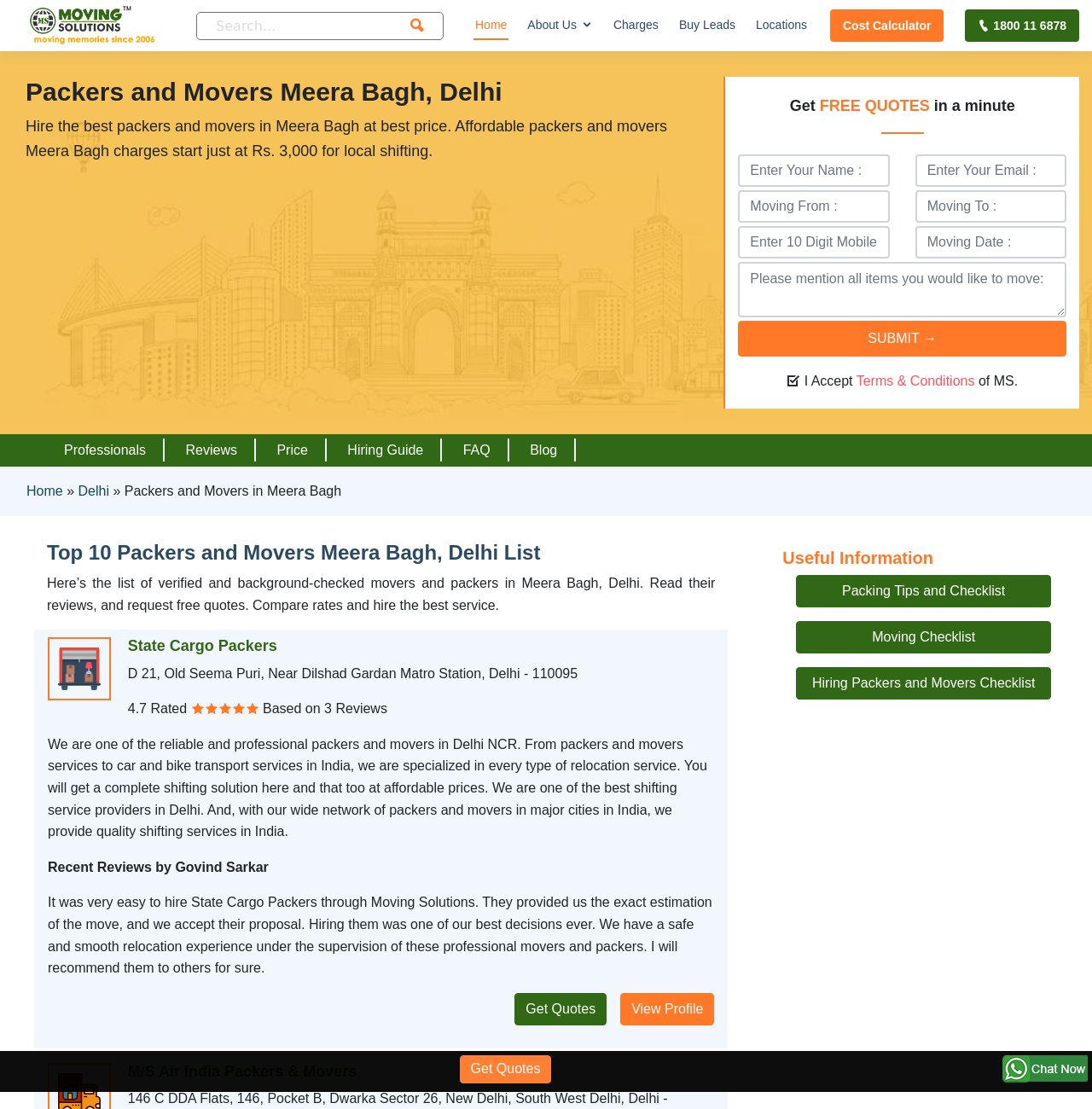What is the minimum charge for local shifting? Based on the screenshot, please respond with a single word or phrase.

Rs. 3,000